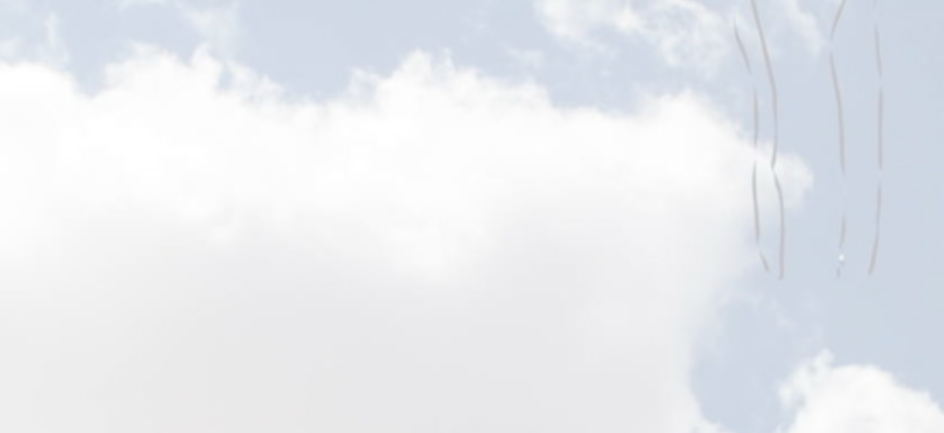Describe all the elements visible in the image meticulously.

The image captures a serene landscape with a backdrop of soft clouds drifting against a light blue sky. It evokes a sense of calm and tranquility, highlighting the natural beauty of the environment. Accompanying this visual, the context discusses the tamarisk clearing efforts in the Matheson wetlands, emphasizing conservation and restoration practices aimed at balancing ecosystems. The image likely represents a scene relevant to these restoration efforts, where natural patterns and native vegetation are being nurtured post-removal of invasive species. This visual serves as a poignant reminder of the ongoing endeavors to restore habitats and support ecological functions, illustrating the delicate link between landscape management and environmental health.